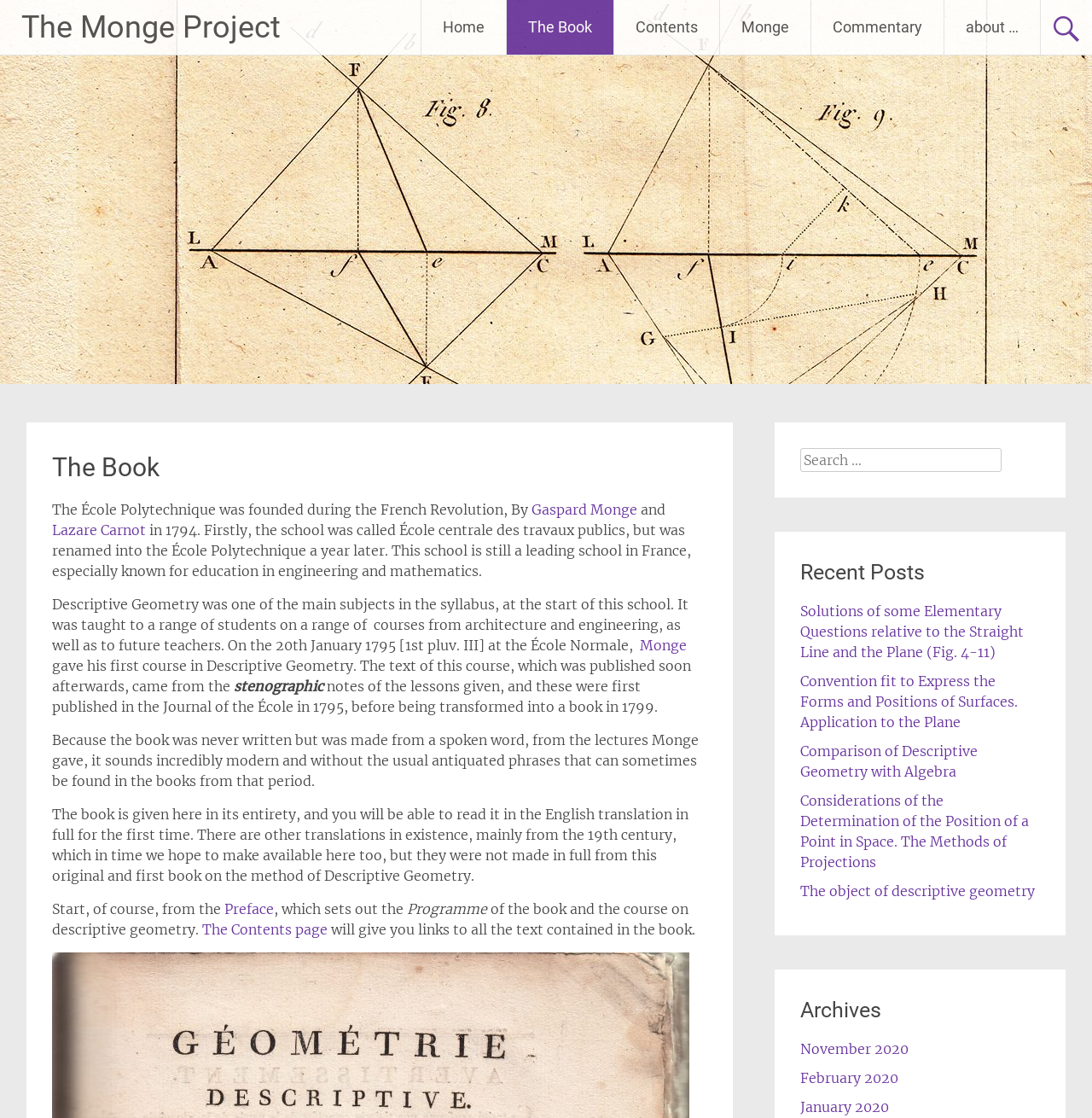What is the subject of the book?
Respond to the question with a single word or phrase according to the image.

Descriptive Geometry